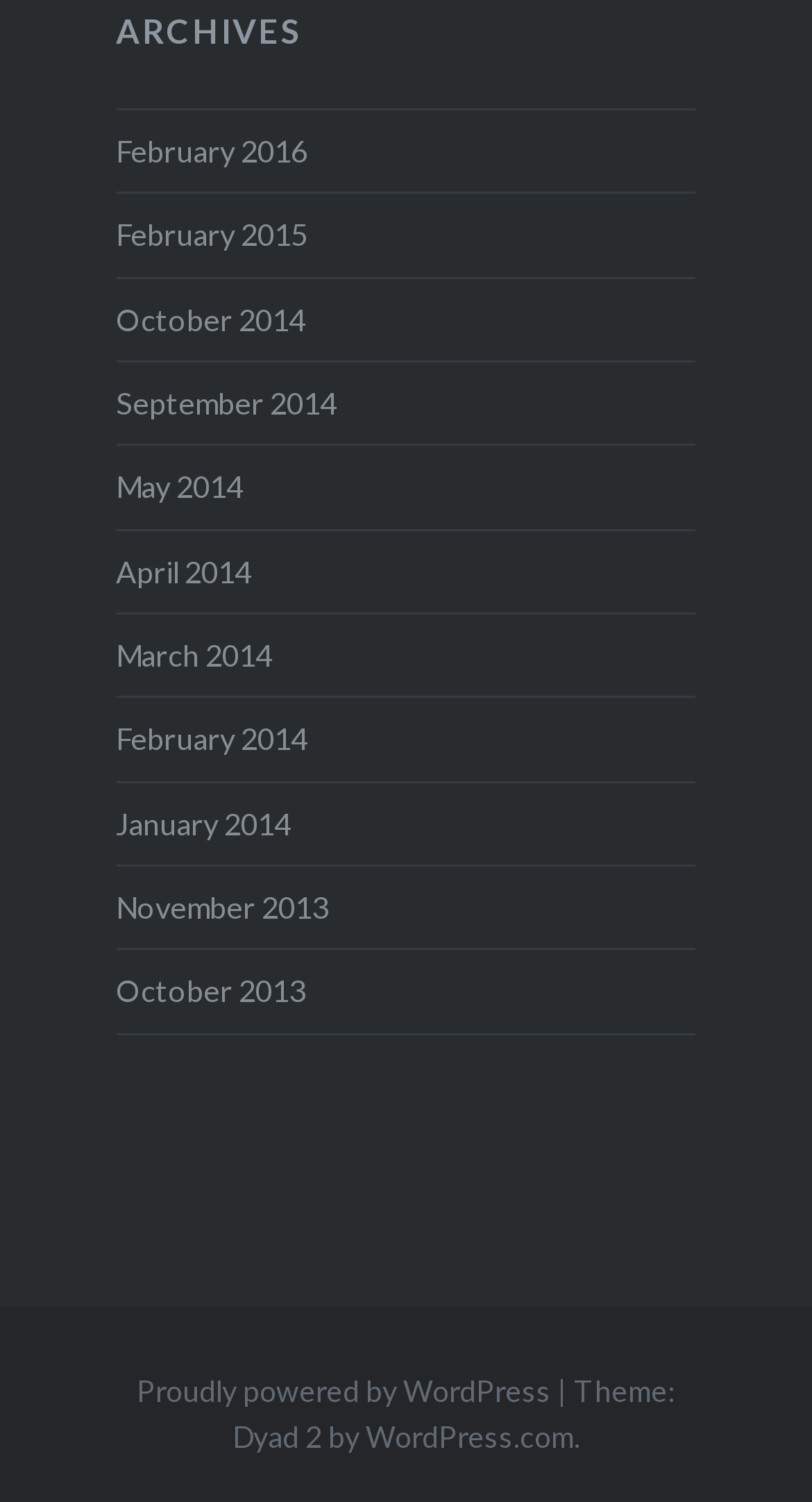Review the image closely and give a comprehensive answer to the question: How many sections are there in the archives?

By examining the list of links under the 'ARCHIVES' heading, I found that there is only one section, which lists the months from February 2016 to November 2013.